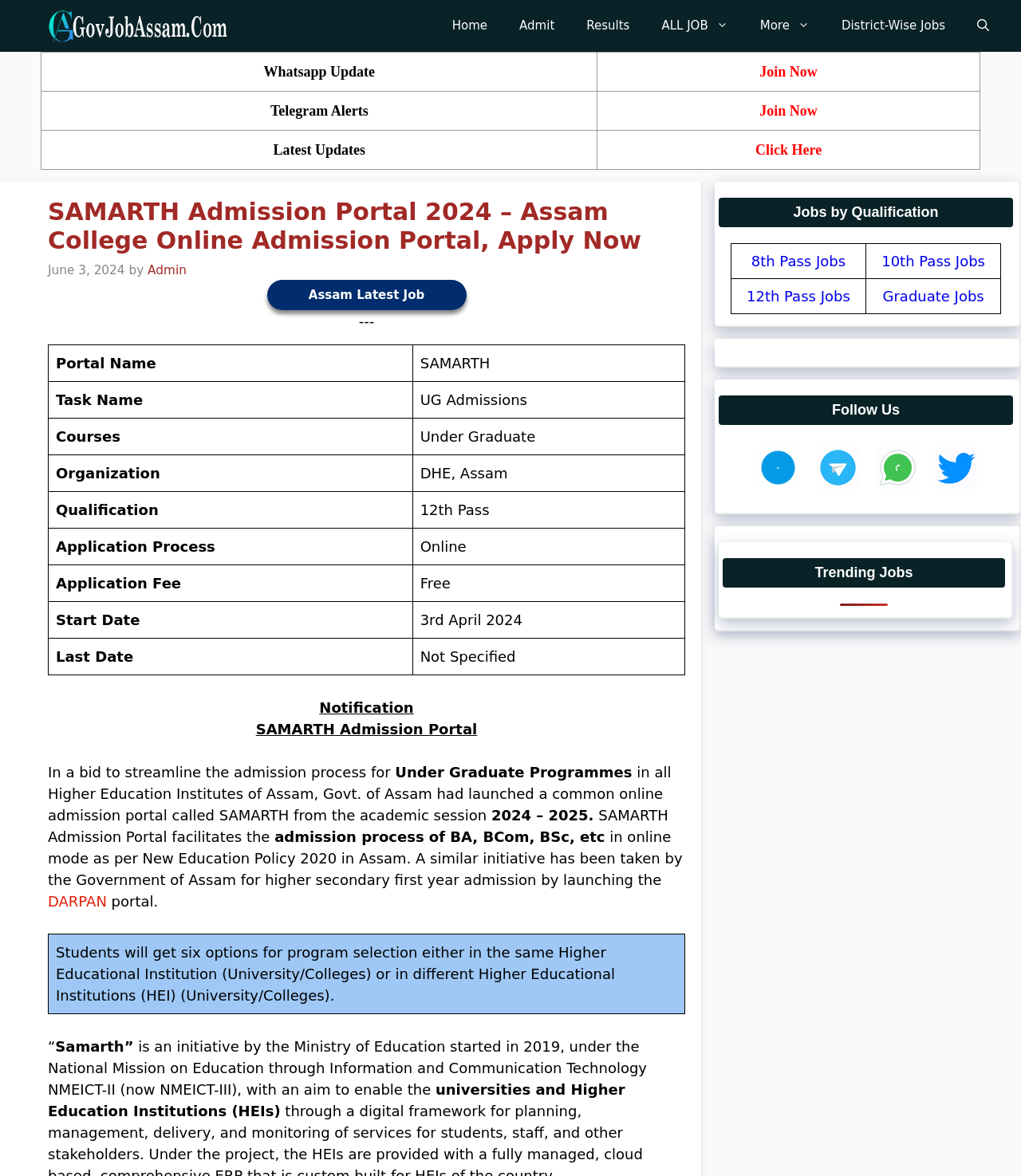Identify the bounding box coordinates of the clickable region necessary to fulfill the following instruction: "Click on the 'DARPAN' link". The bounding box coordinates should be four float numbers between 0 and 1, i.e., [left, top, right, bottom].

[0.047, 0.759, 0.105, 0.774]